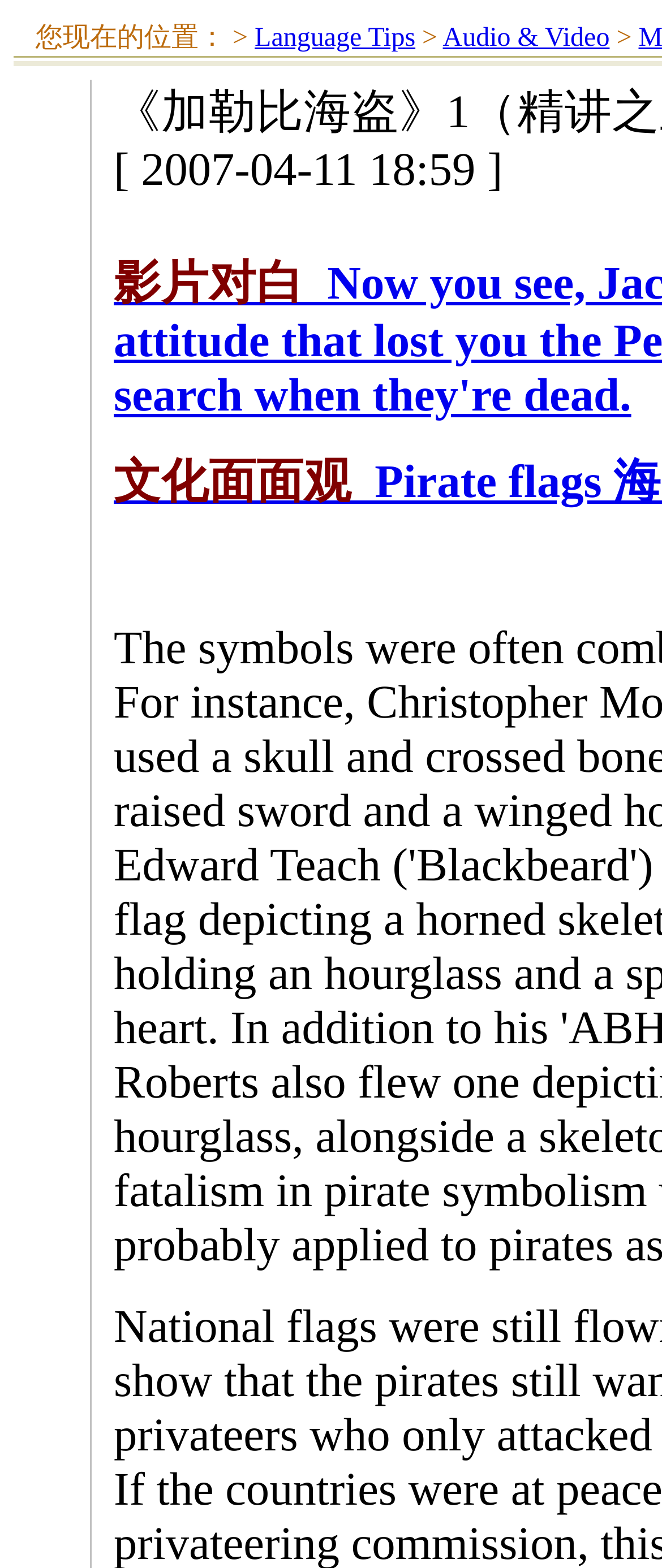Provide a brief response to the question using a single word or phrase: 
Is the webpage focused on a specific topic?

Yes